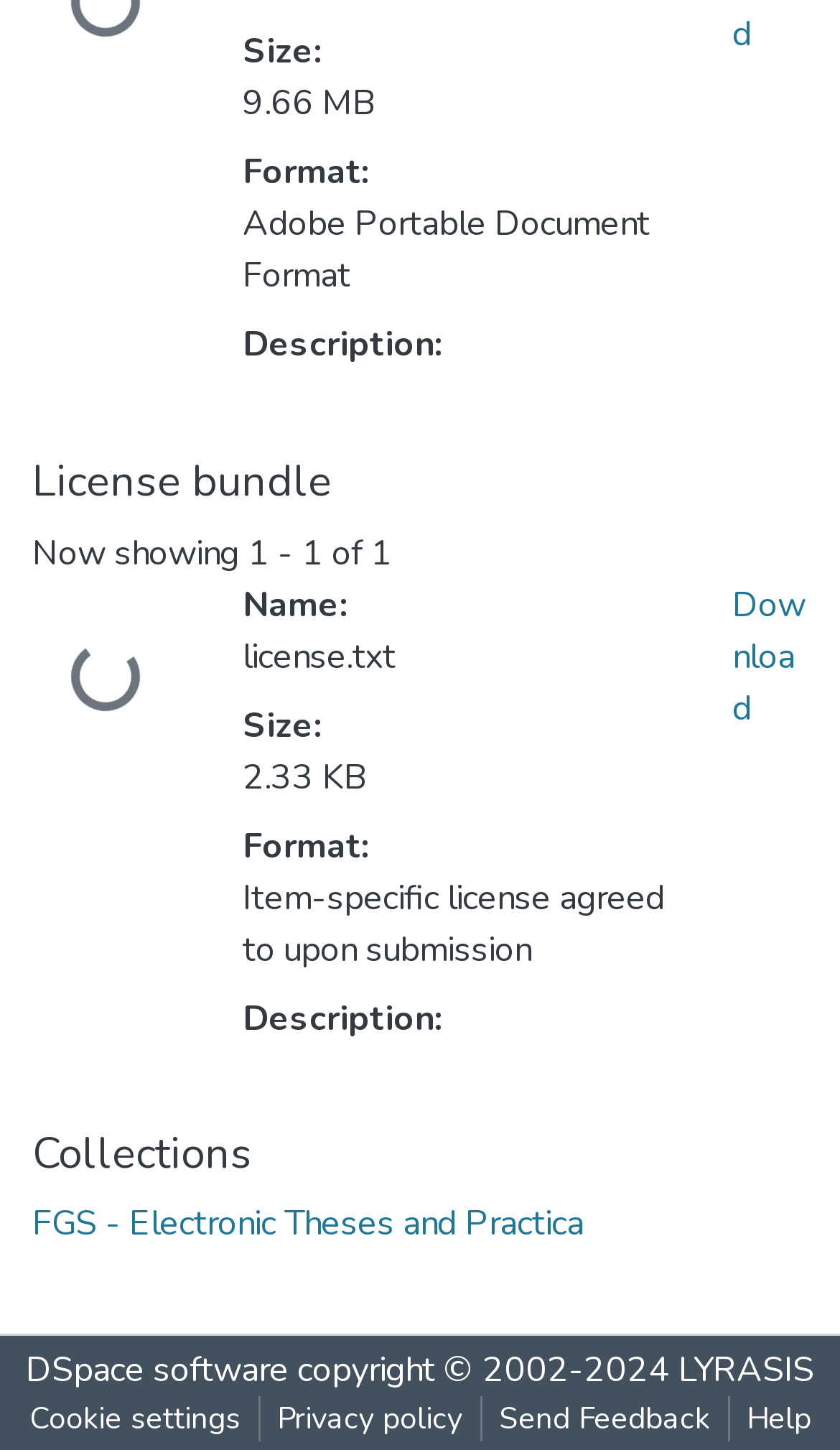Analyze the image and deliver a detailed answer to the question: How many items are shown on this page?

I found the answer by looking at the static text element that contains the text '1 - 1 of 1' which indicates that only one item is shown on this page.